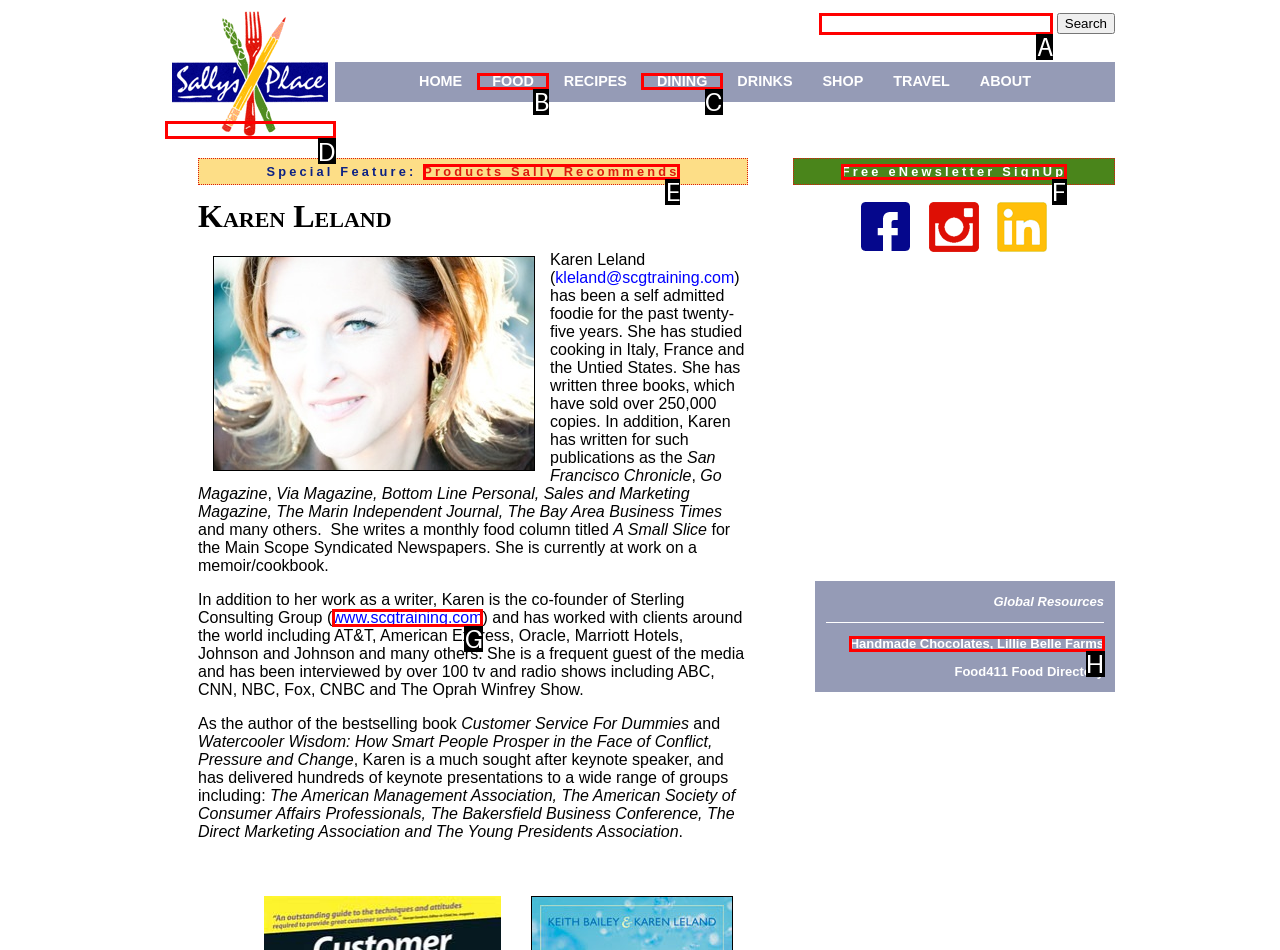Identify the correct UI element to click for the following task: Read the full story Choose the option's letter based on the given choices.

None